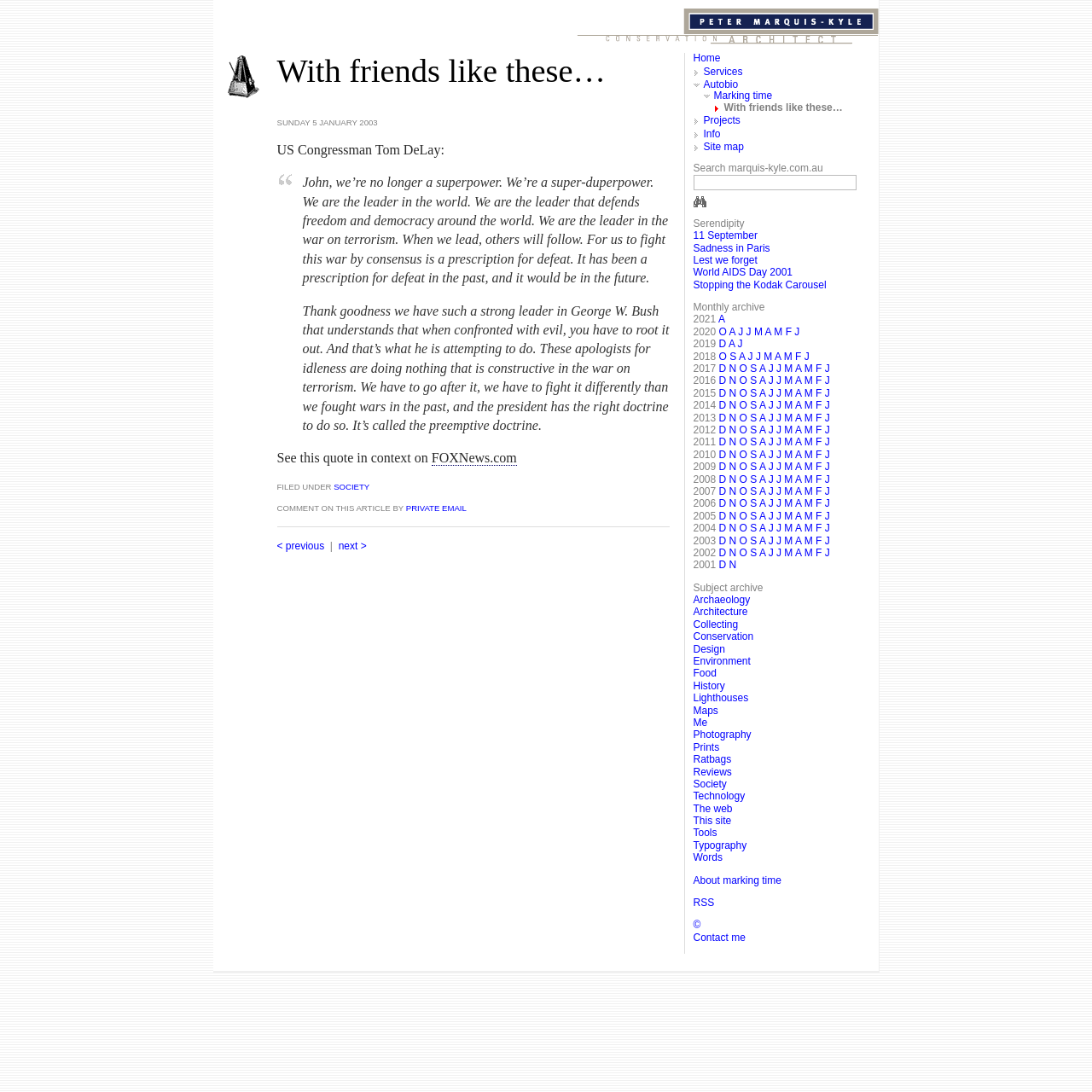Please provide a detailed answer to the question below based on the screenshot: 
What is the purpose of the textbox at the bottom of the webpage?

I found the purpose of the textbox by reading the static text above it, which says 'Search marquis-kyle.com.au'.